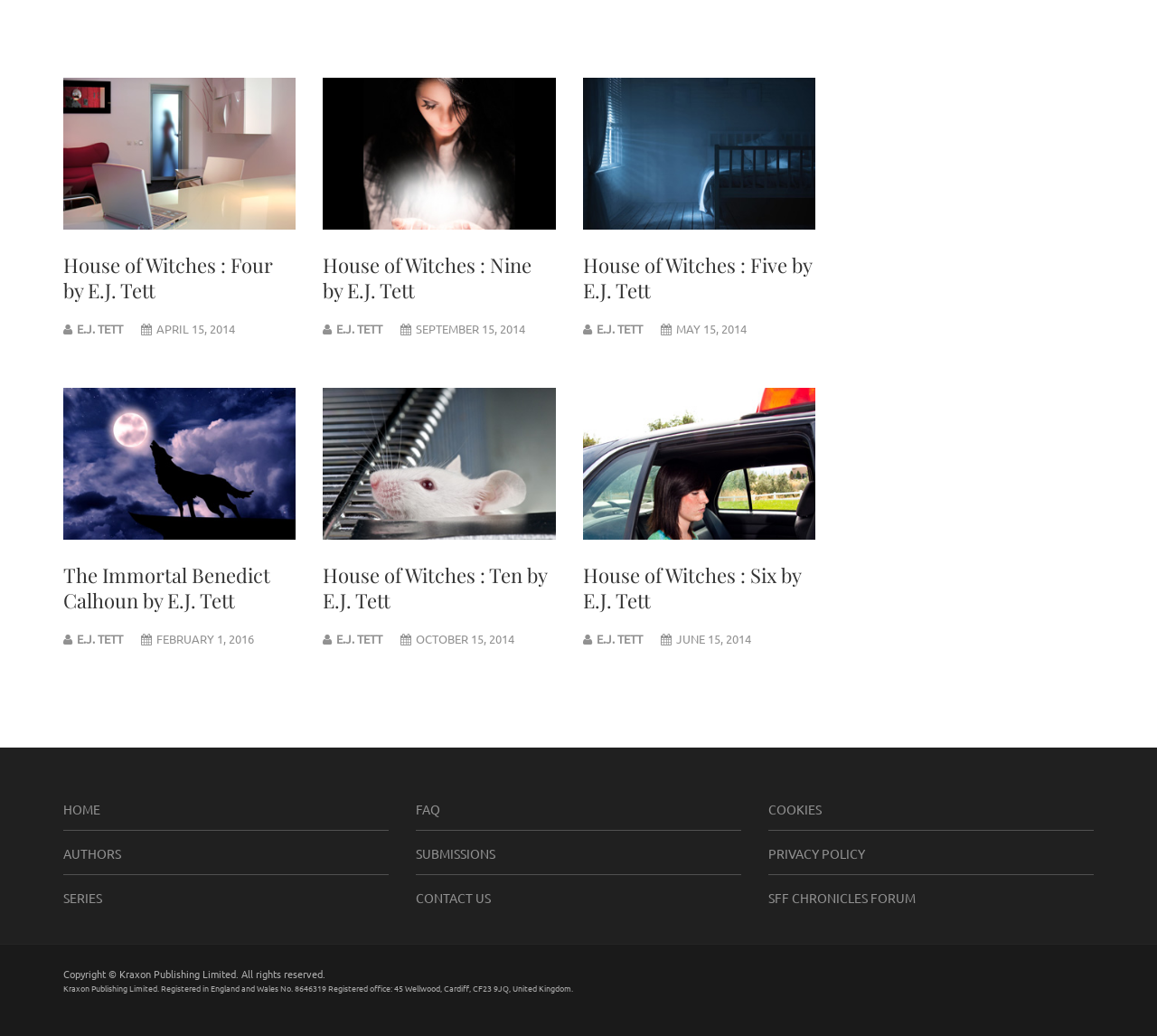Please provide the bounding box coordinate of the region that matches the element description: The Rapture and Beyond. Coordinates should be in the format (top-left x, top-left y, bottom-right x, bottom-right y) and all values should be between 0 and 1.

None